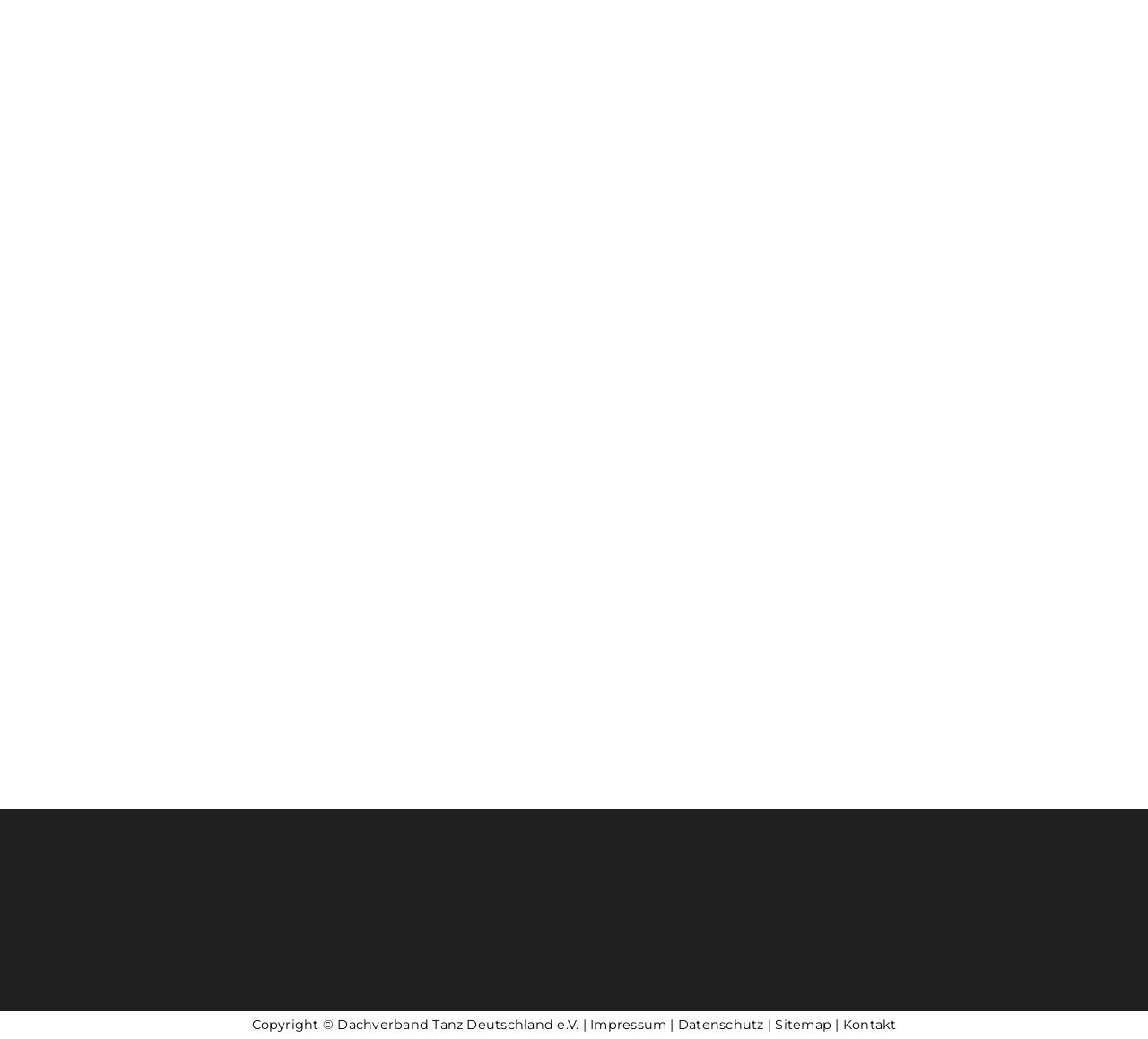Using the details in the image, give a detailed response to the question below:
What is the purpose of the 'Copyright' link?

The 'Copyright' link at the bottom of the webpage likely provides information about the copyright holder and the terms of use for the website's content.